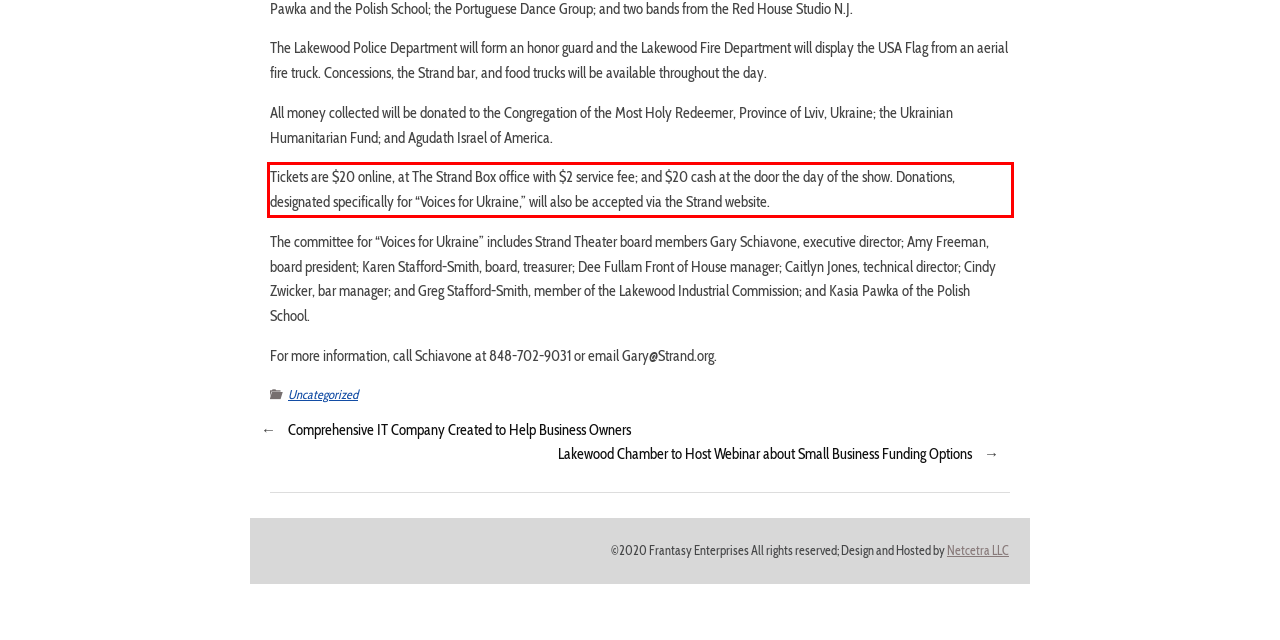You are looking at a screenshot of a webpage with a red rectangle bounding box. Use OCR to identify and extract the text content found inside this red bounding box.

Tickets are $20 online, at The Strand Box office with $2 service fee; and $20 cash at the door the day of the show. Donations, designated specifically for “Voices for Ukraine,” will also be accepted via the Strand website.